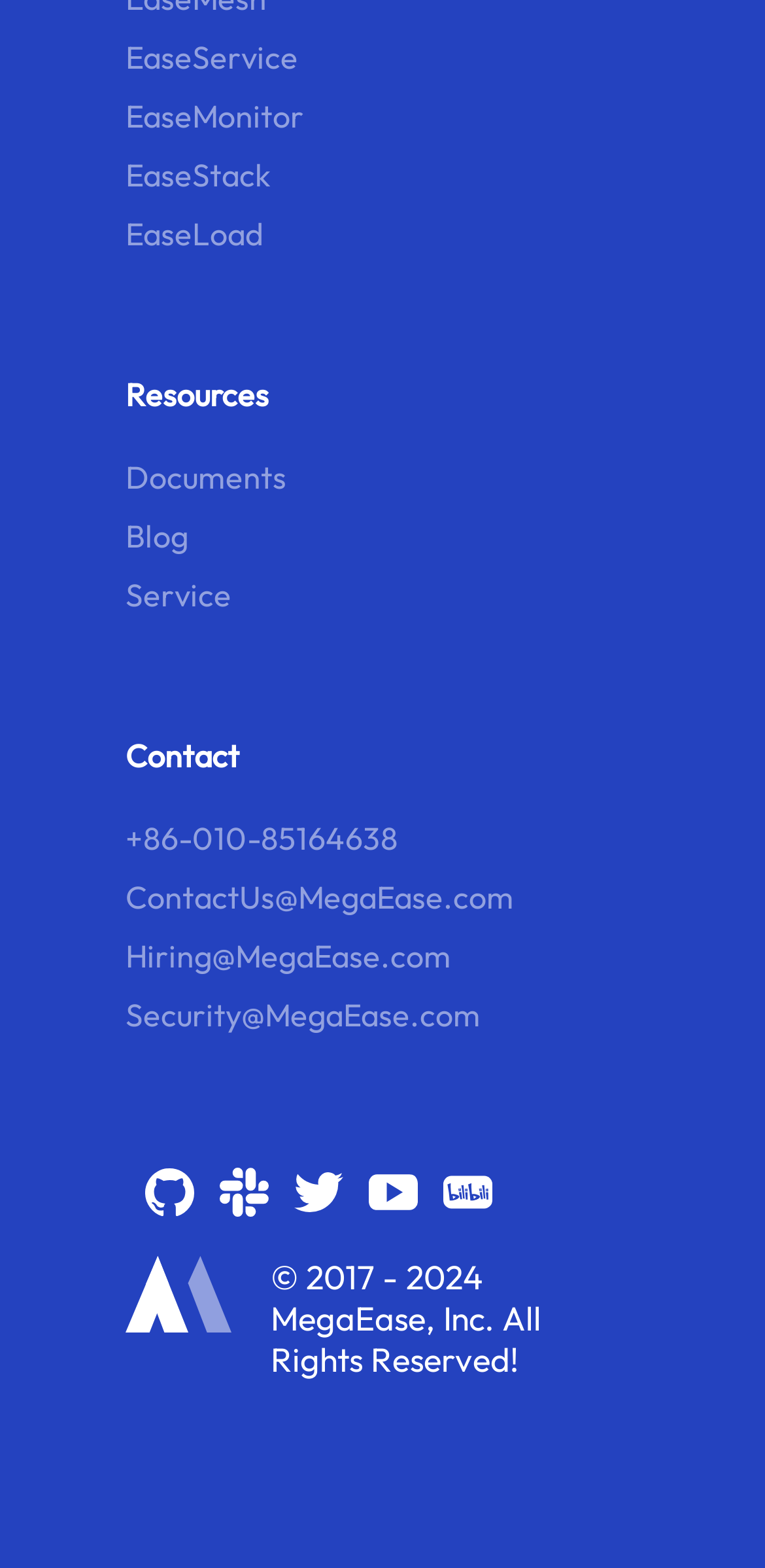Provide a brief response to the question below using one word or phrase:
What is the phone number for contact?

+86-010-85164638